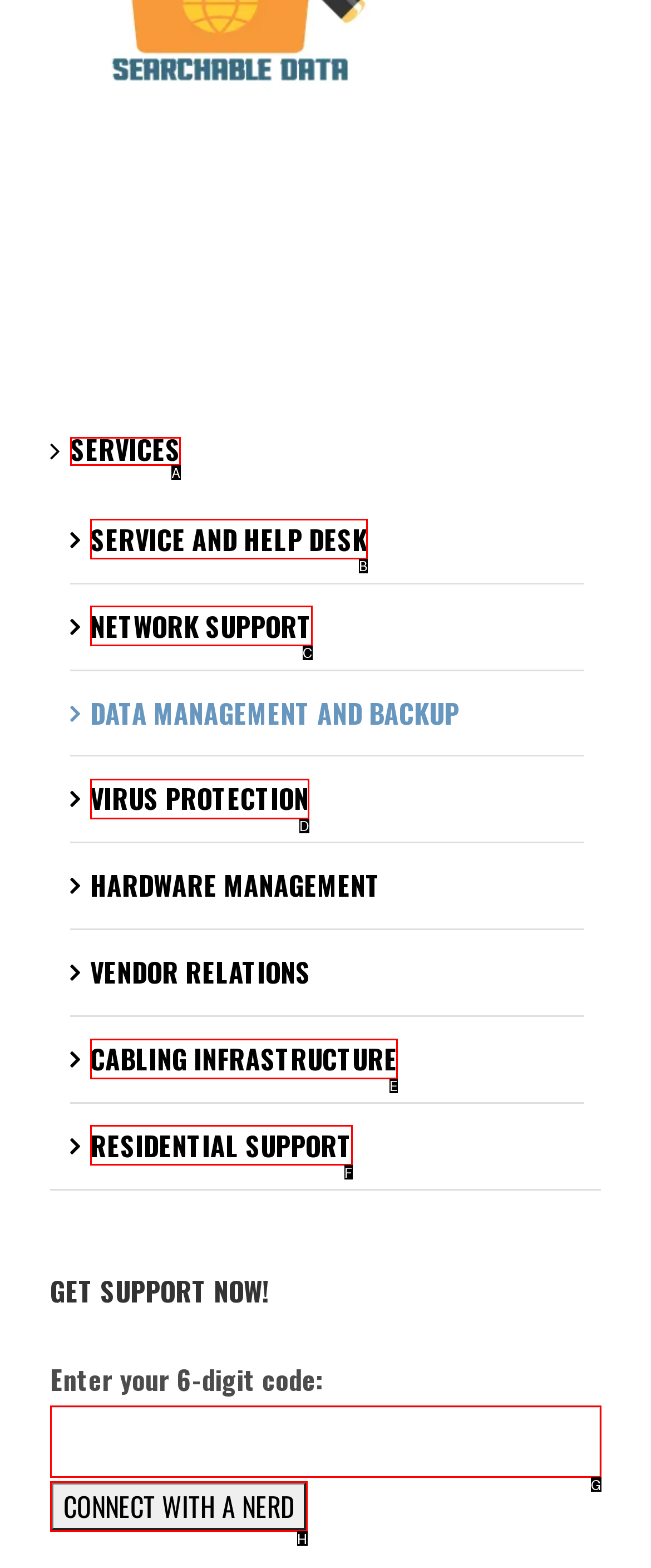Tell me the letter of the UI element I should click to accomplish the task: Click on SERVICES based on the choices provided in the screenshot.

A